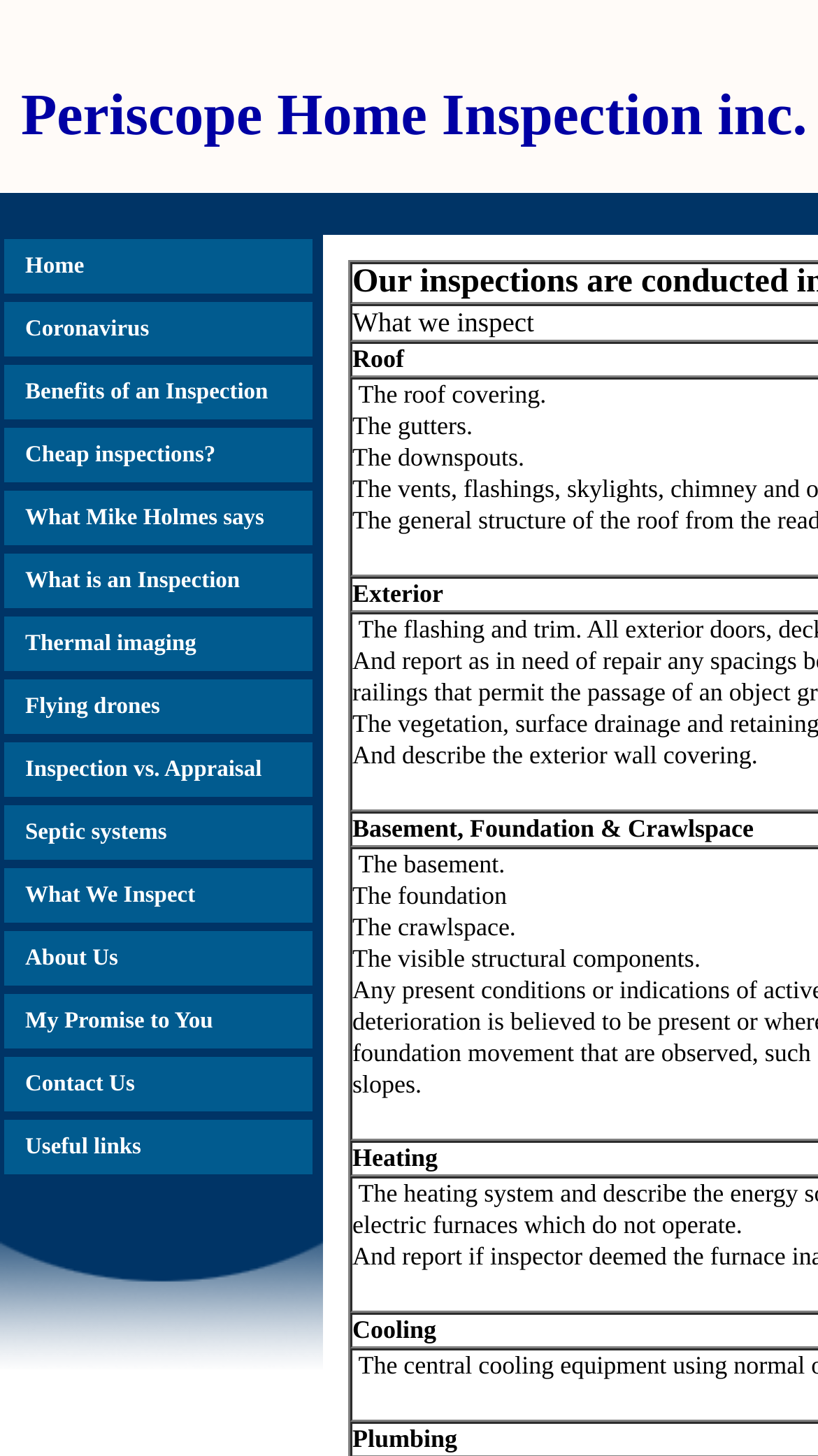How does a home inspection differ from an appraisal?
Based on the content of the image, thoroughly explain and answer the question.

I found the answer by looking at the link element that says 'Inspection vs. Appraisal'. This link is likely to lead to a page that explains the differences between a home inspection and an appraisal.